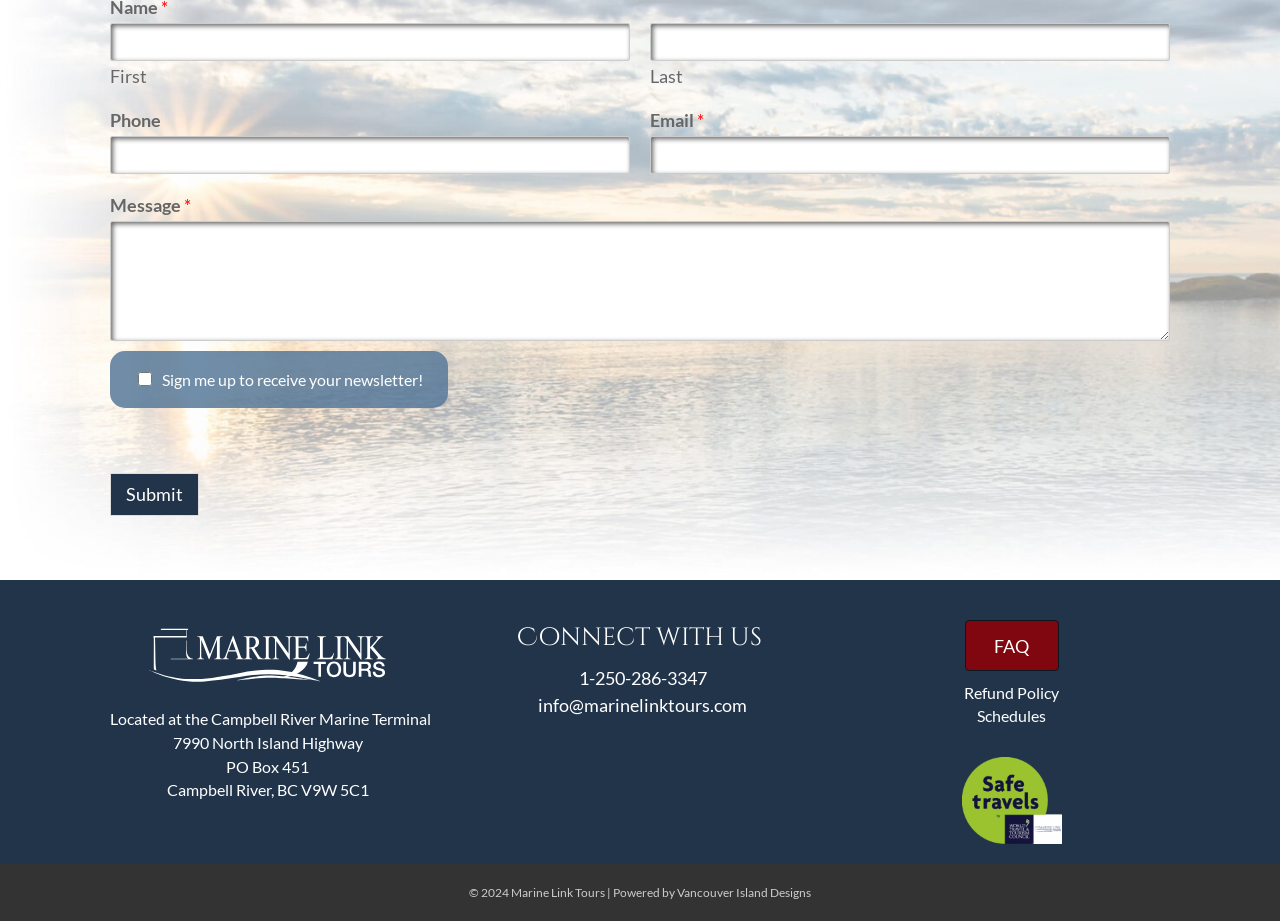What is the purpose of the checkbox?
Using the image as a reference, give a one-word or short phrase answer.

To sign up for the newsletter